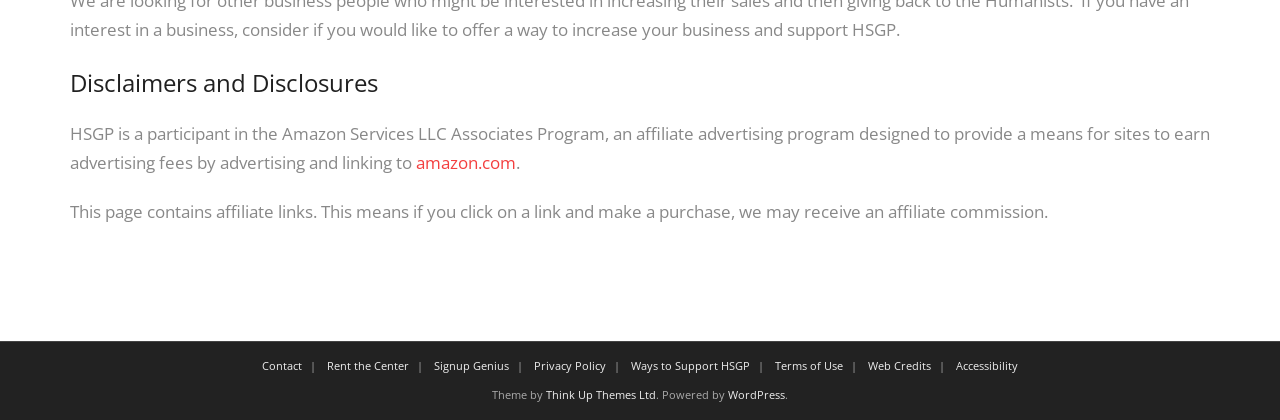Identify the bounding box of the HTML element described as: "Contact".

[0.198, 0.853, 0.242, 0.889]